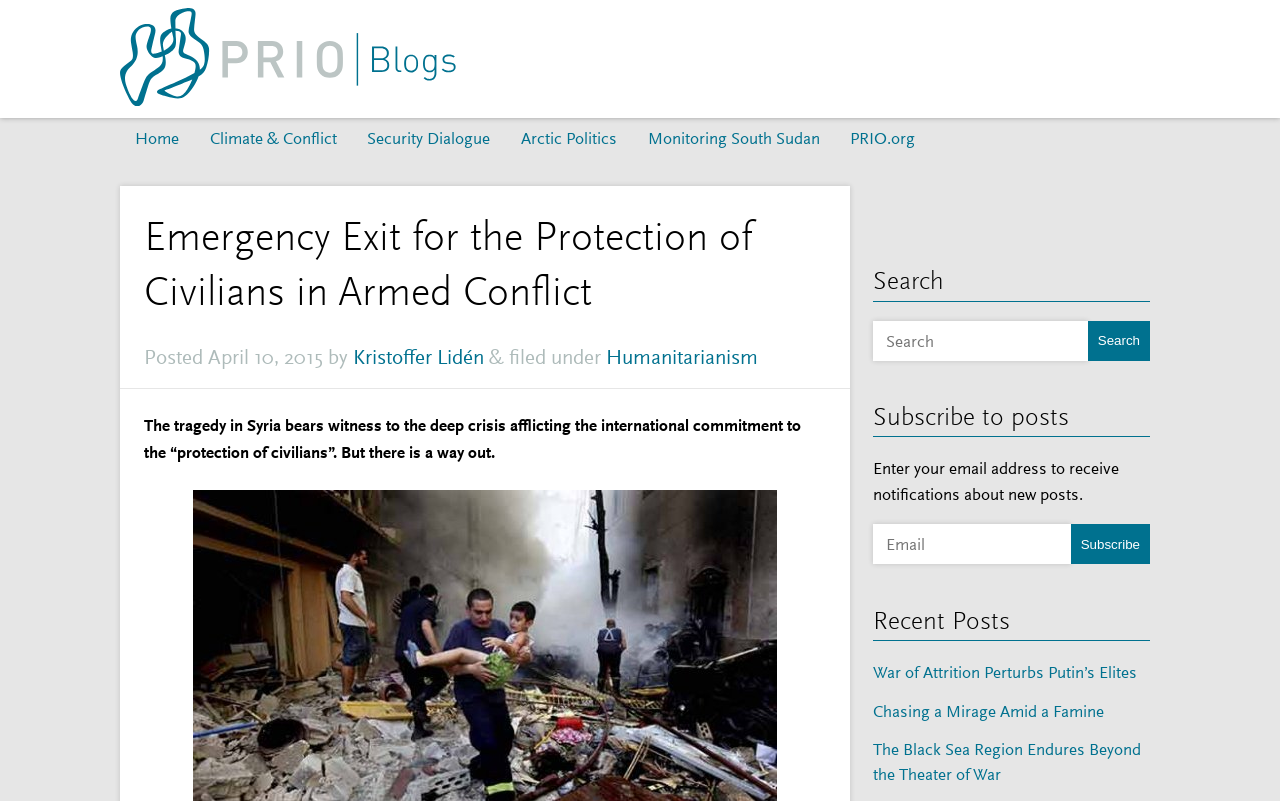What is the date of the current article?
Refer to the image and answer the question using a single word or phrase.

April 10, 2015